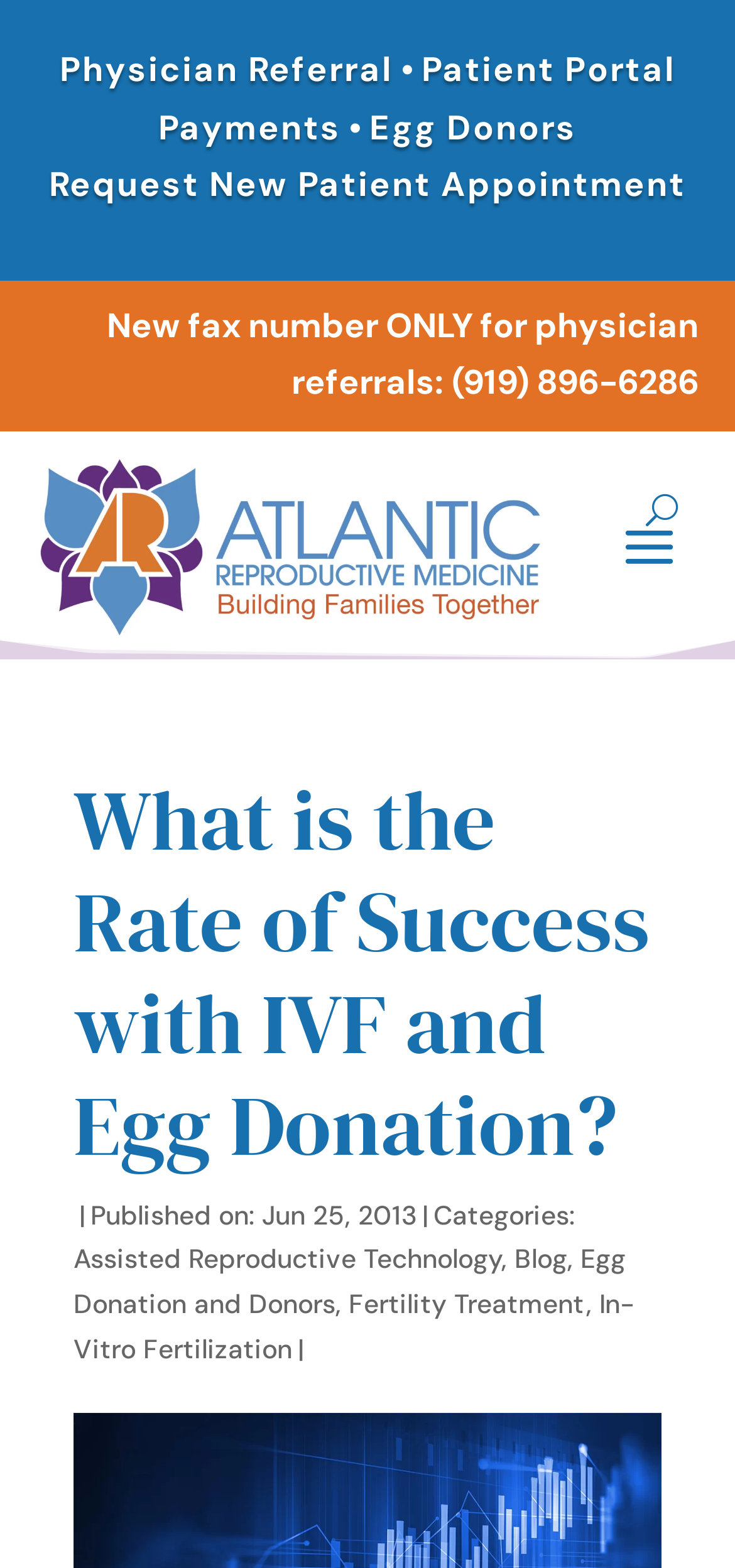What is the name of the reproductive medicine specialists?
Provide a thorough and detailed answer to the question.

I found the answer by looking at the link with the text 'Atlantic Reproductive Specialists' which is located at the top of the webpage, and it is also accompanied by an image with the same name.